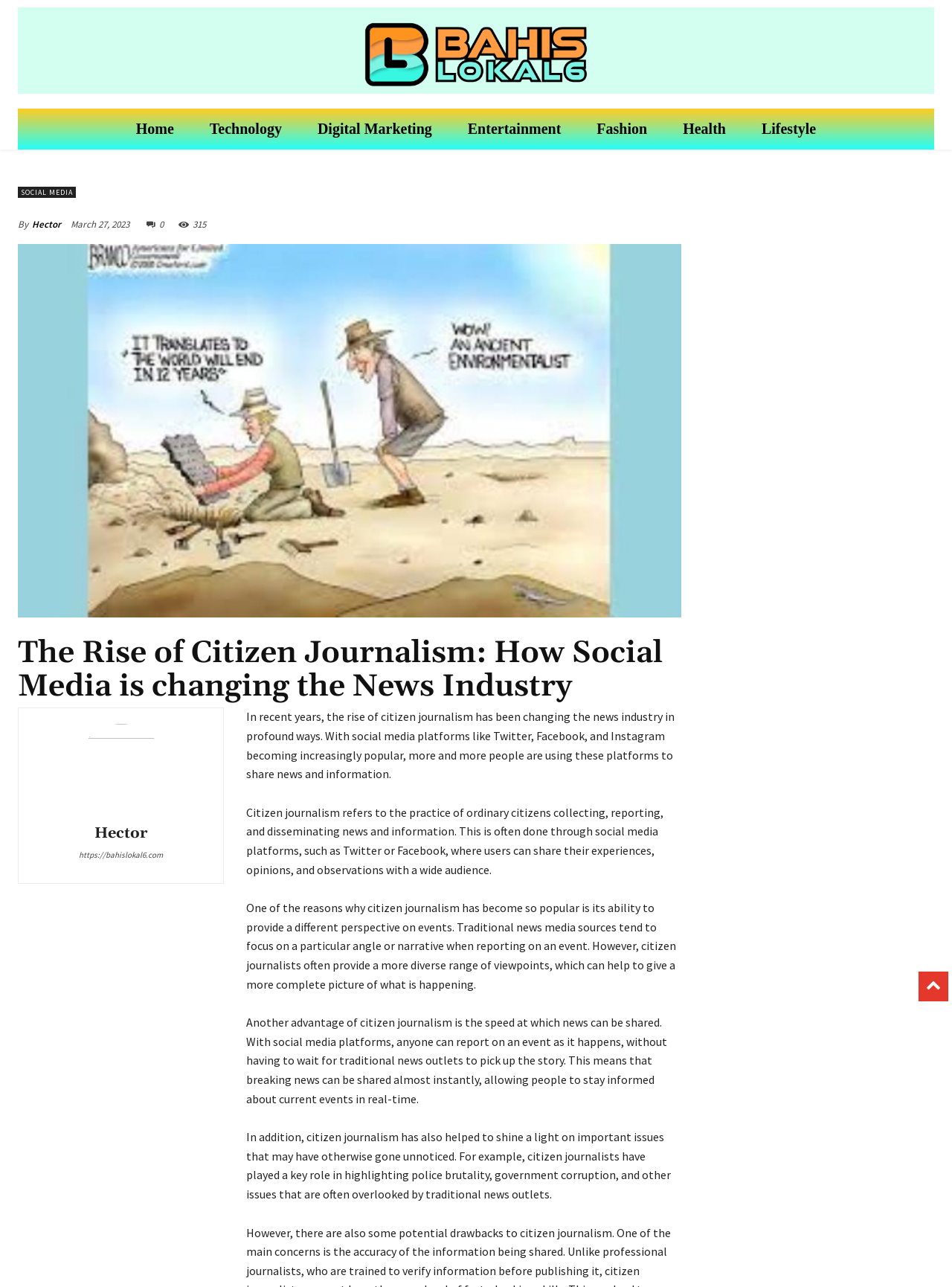Please determine the bounding box coordinates of the area that needs to be clicked to complete this task: 'Visit the website's Instagram page'. The coordinates must be four float numbers between 0 and 1, formatted as [left, top, right, bottom].

None